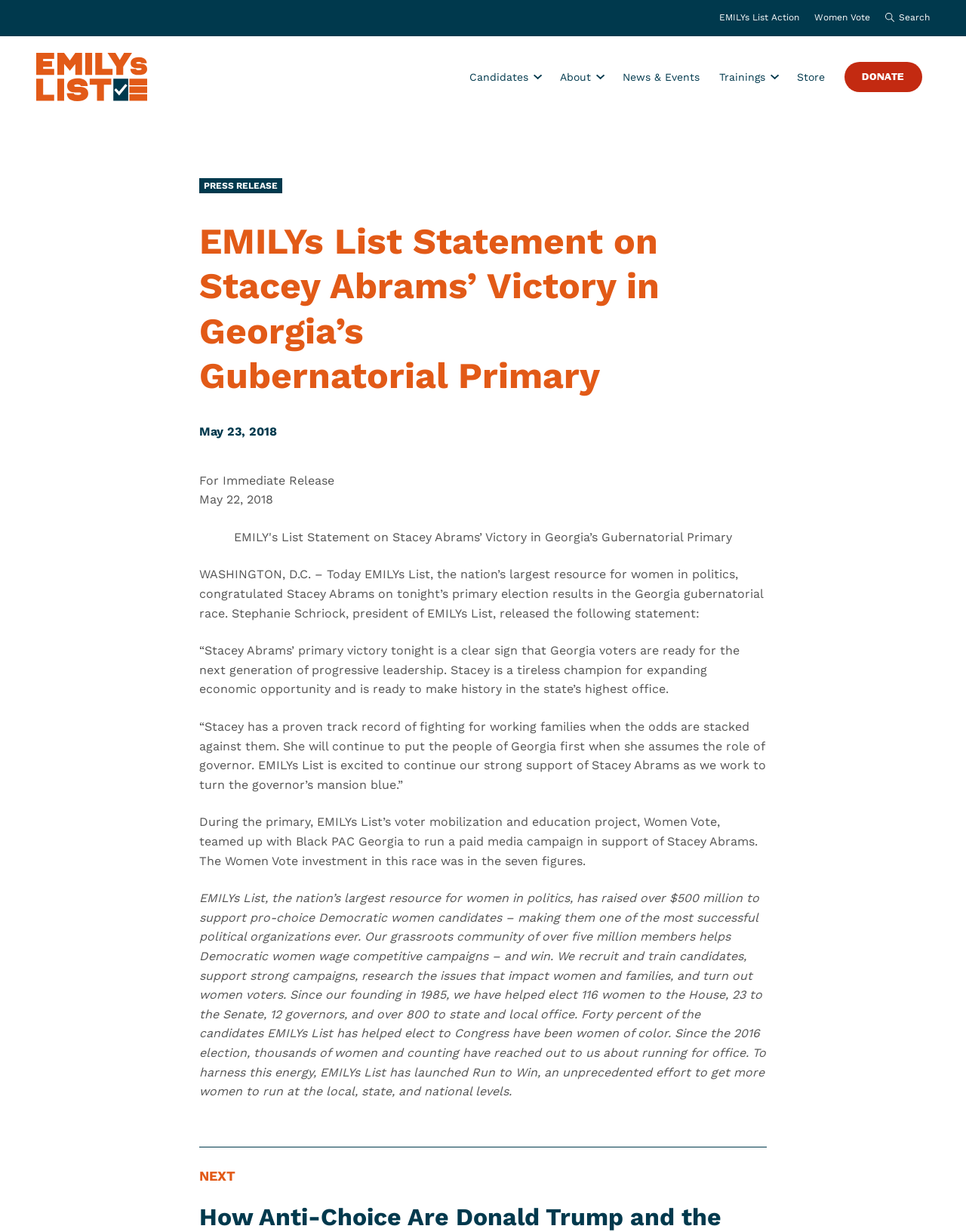Using the provided element description "Search", determine the bounding box coordinates of the UI element.

[0.909, 0.0, 0.962, 0.029]